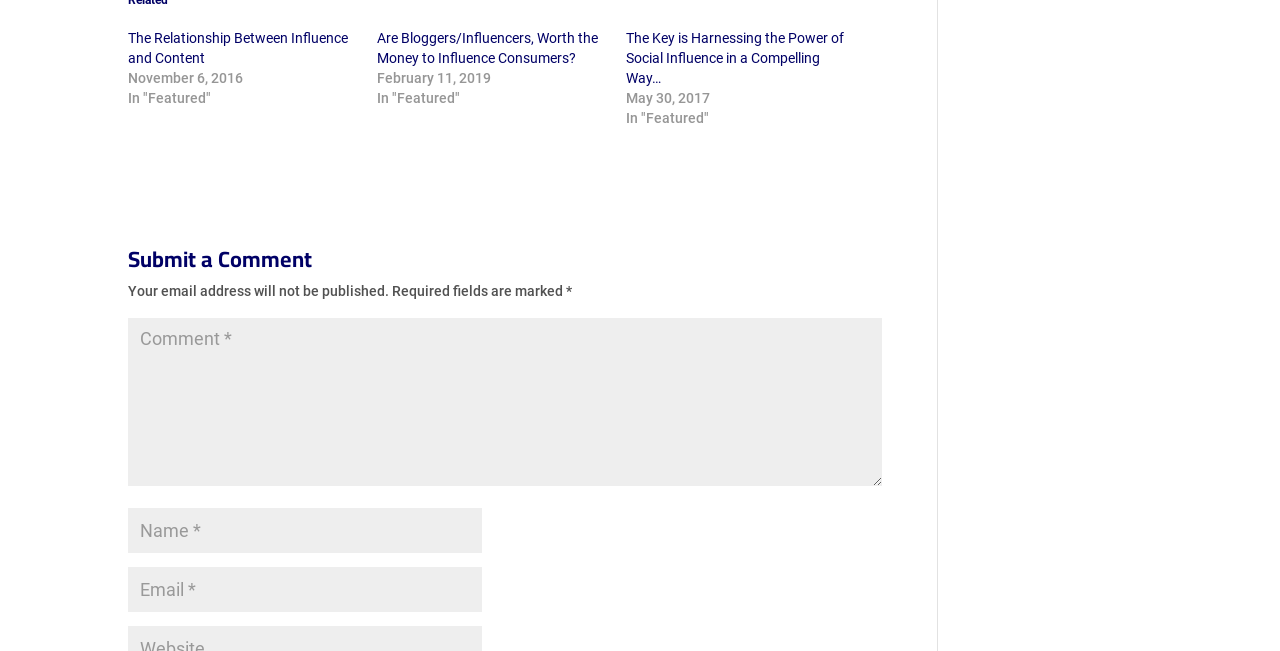Predict the bounding box of the UI element based on this description: "input value="Name *" name="author"".

[0.1, 0.78, 0.377, 0.849]